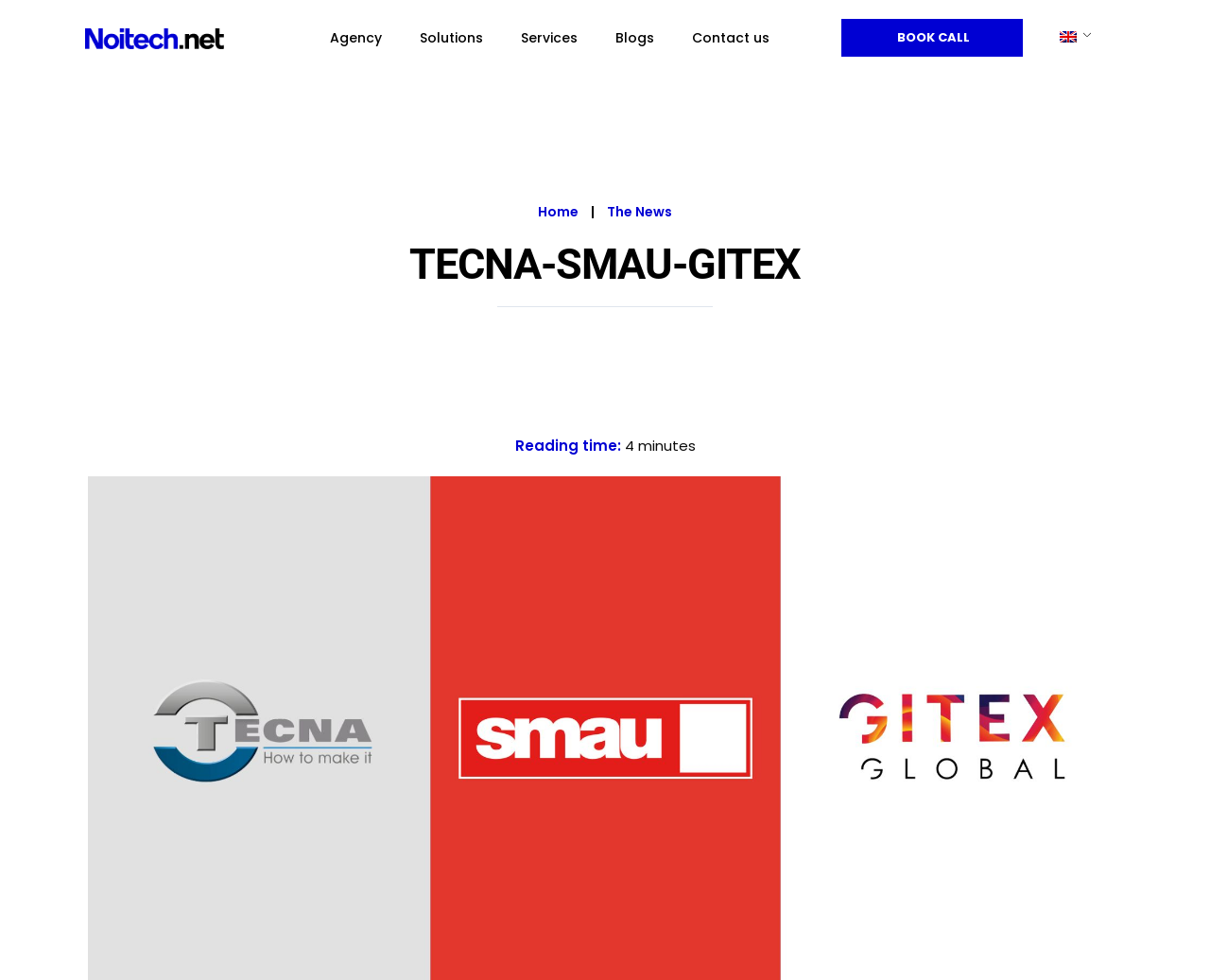What is the estimated reading time?
Answer with a single word or phrase, using the screenshot for reference.

minutes